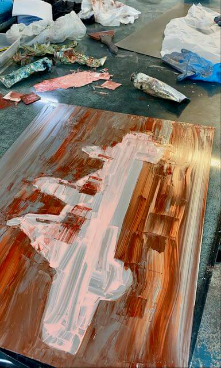What is the subject of Despina Symeou's art? Examine the screenshot and reply using just one word or a brief phrase.

The human form